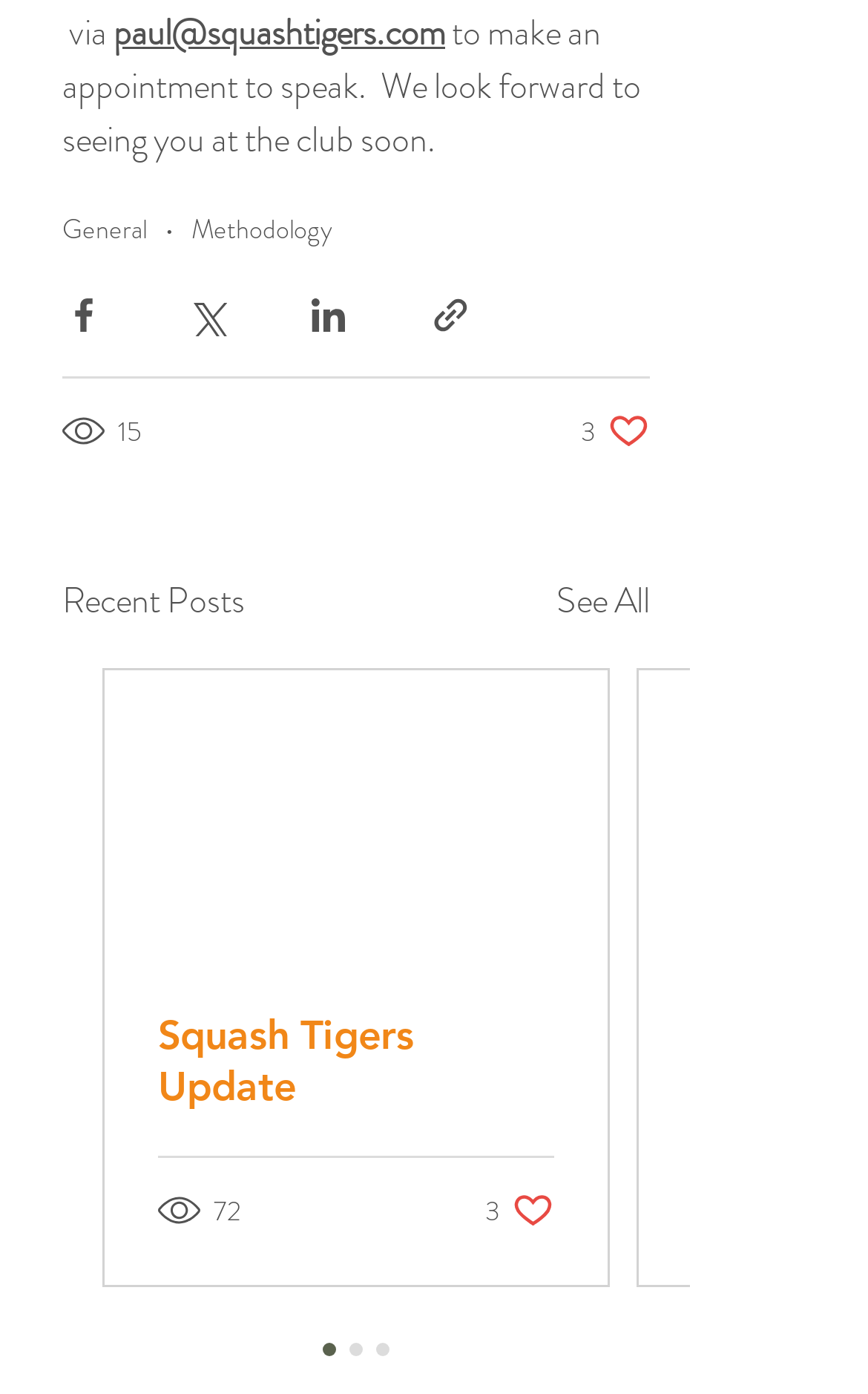What is the name of the club?
Examine the image closely and answer the question with as much detail as possible.

The name of the club can be inferred from the email address 'paul@squashtigers.com' and the link 'Squash Tigers Update'.